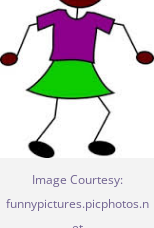Describe every aspect of the image in detail.

The image features a whimsical and simplistic illustration of a stick figure girl, exuding a playful vibe. She is depicted wearing a vibrant purple shirt paired with a bright green skirt, which adds a lively touch to her appearance. Her round head is complemented by expressive, cartoonish eyes, giving her an engaging personality. The arms and legs are drawn in a straightforward style, enhancing the cartoon-like charm of the character. The design is minimalistic yet colorful, likely intended to evoke humor or a lighthearted feeling. This image is attributed to the website funnypictures.picphotos.net, suggesting a source of amusing or entertaining visuals.